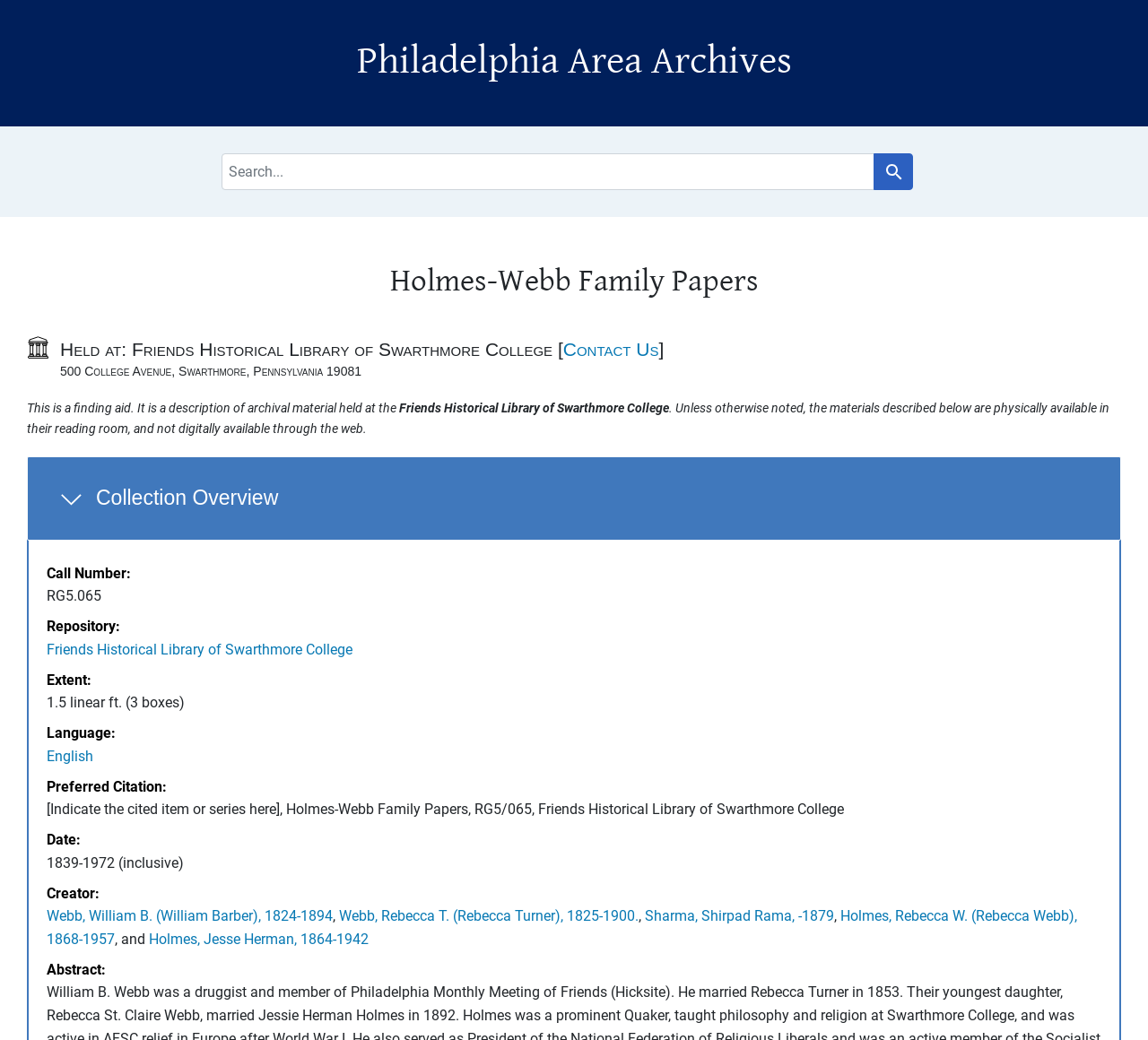Where is the Friends Historical Library located?
Look at the image and answer with only one word or phrase.

Swarthmore, Pennsylvania